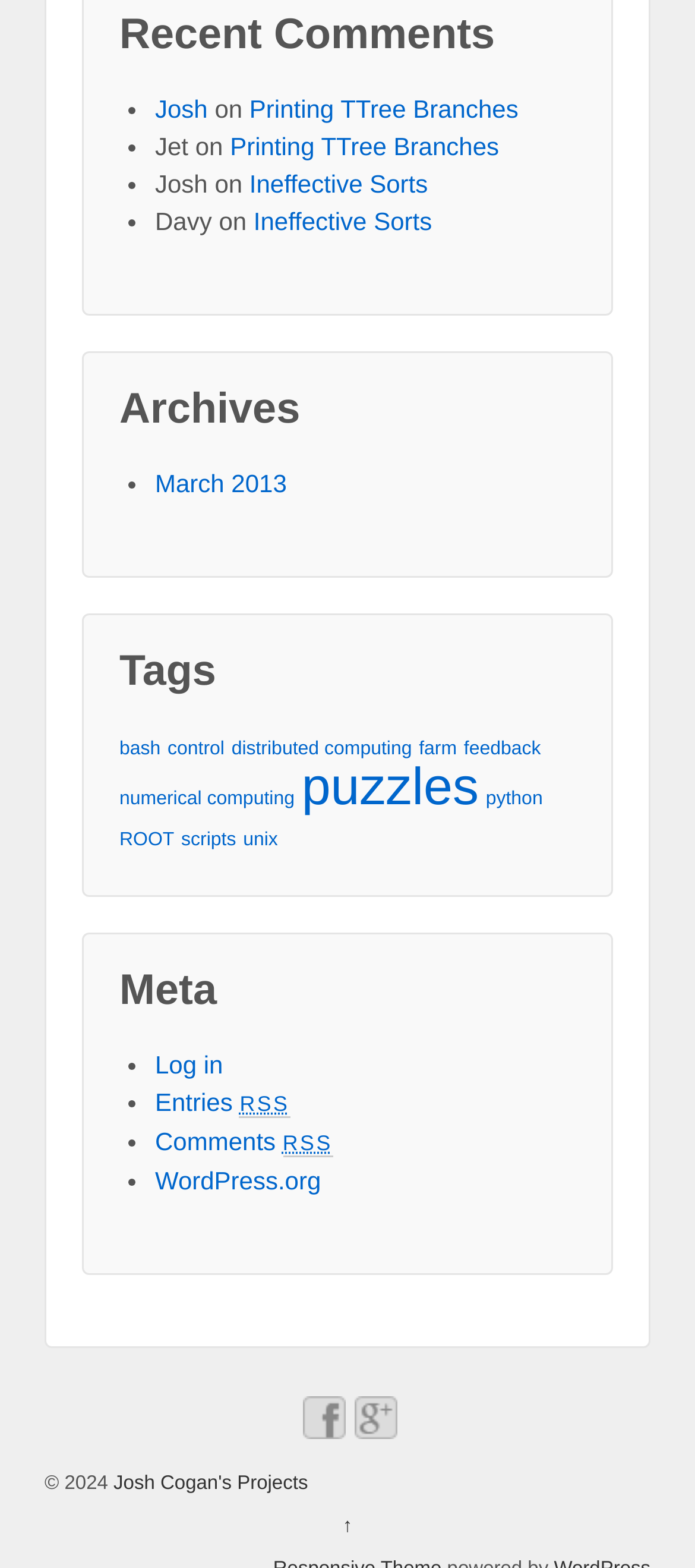Please find the bounding box coordinates of the clickable region needed to complete the following instruction: "view September 2023". The bounding box coordinates must consist of four float numbers between 0 and 1, i.e., [left, top, right, bottom].

None